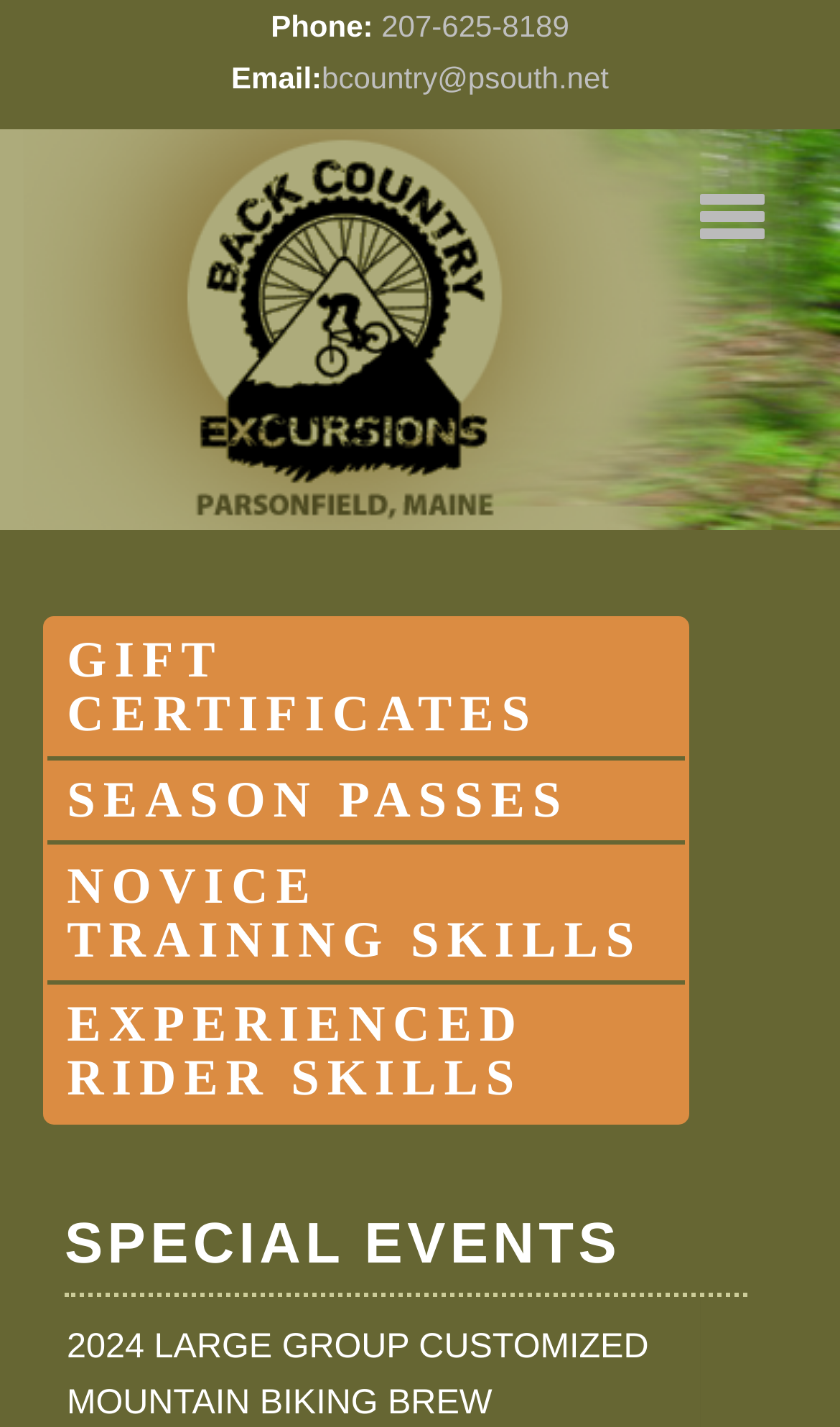What is the phone number to contact?
Use the information from the image to give a detailed answer to the question.

I found the phone number by looking at the top section of the webpage, where it says 'Phone:' and then the number '207-625-8189' is provided as a link.